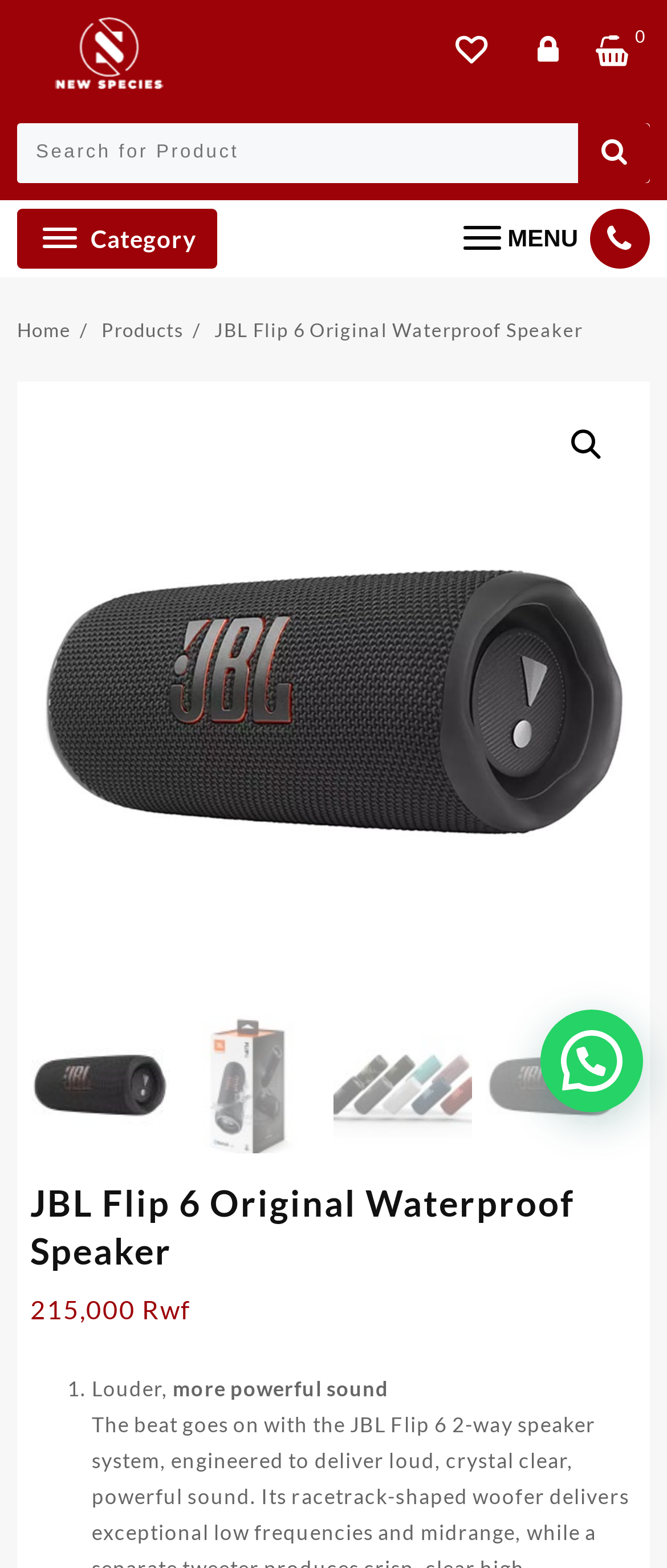Please determine the bounding box coordinates, formatted as (top-left x, top-left y, bottom-right x, bottom-right y), with all values as floating point numbers between 0 and 1. Identify the bounding box of the region described as: Login / SignupMy account

[0.778, 0.015, 0.867, 0.053]